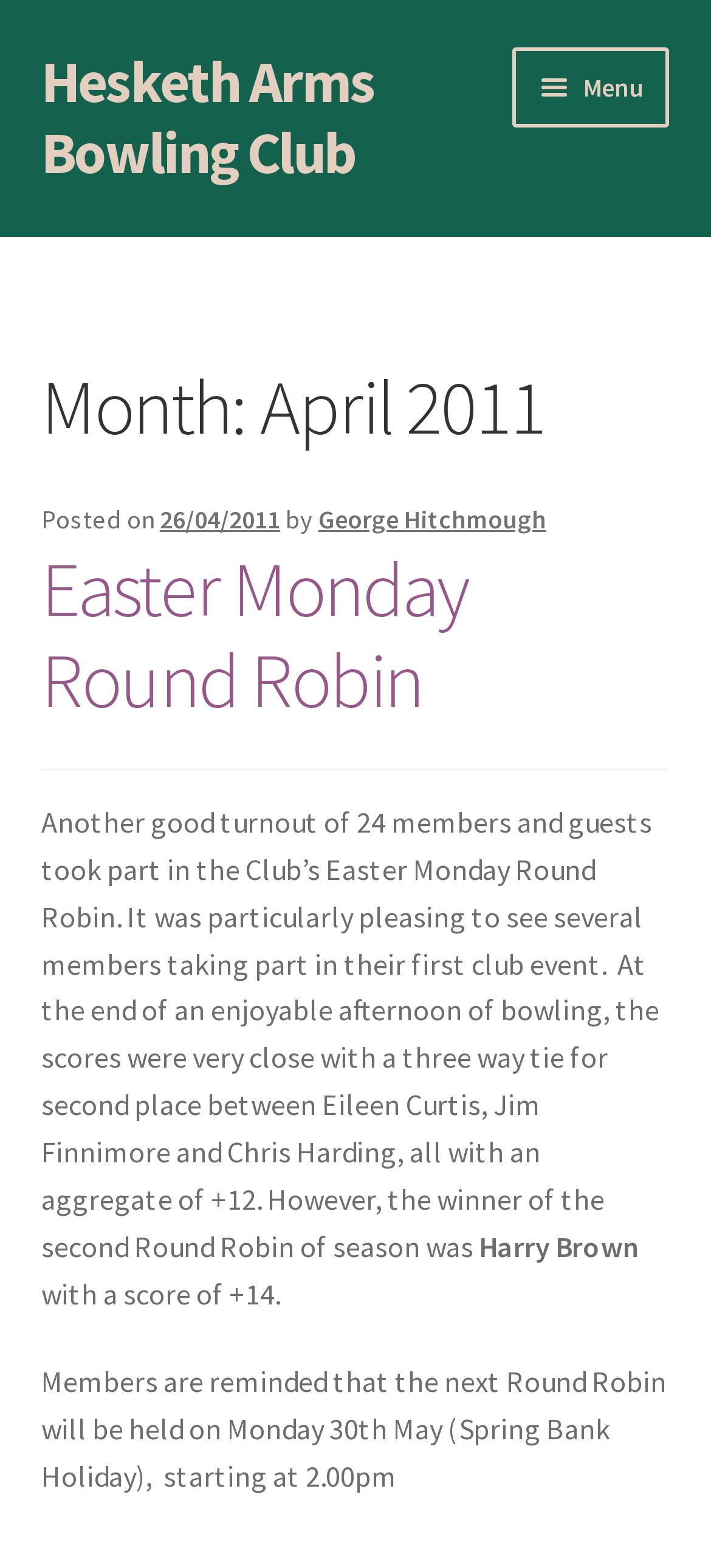Reply to the question below using a single word or brief phrase:
What is the next Round Robin event date?

Monday 30th May